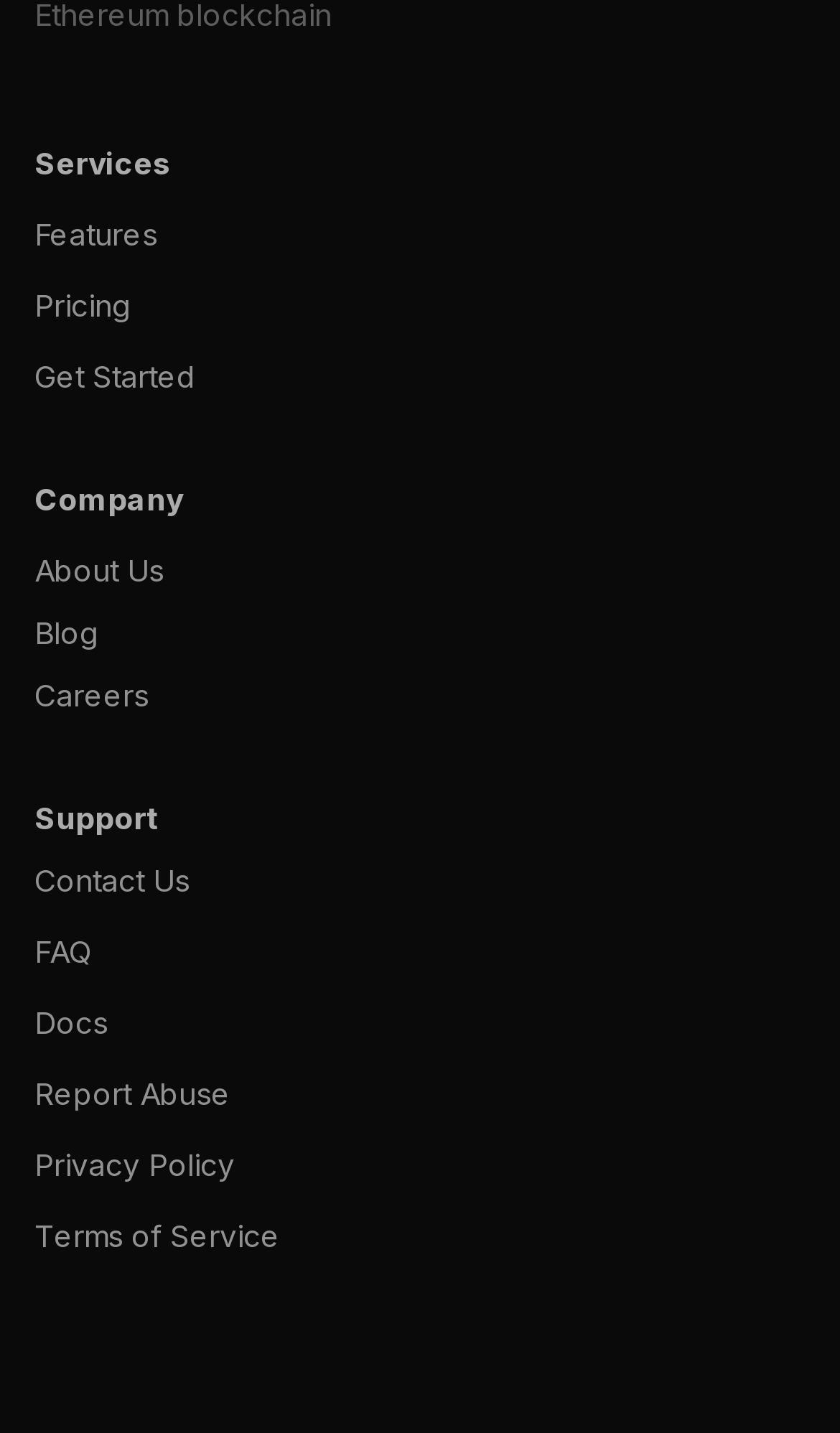Show me the bounding box coordinates of the clickable region to achieve the task as per the instruction: "Learn about features".

[0.041, 0.147, 0.959, 0.179]